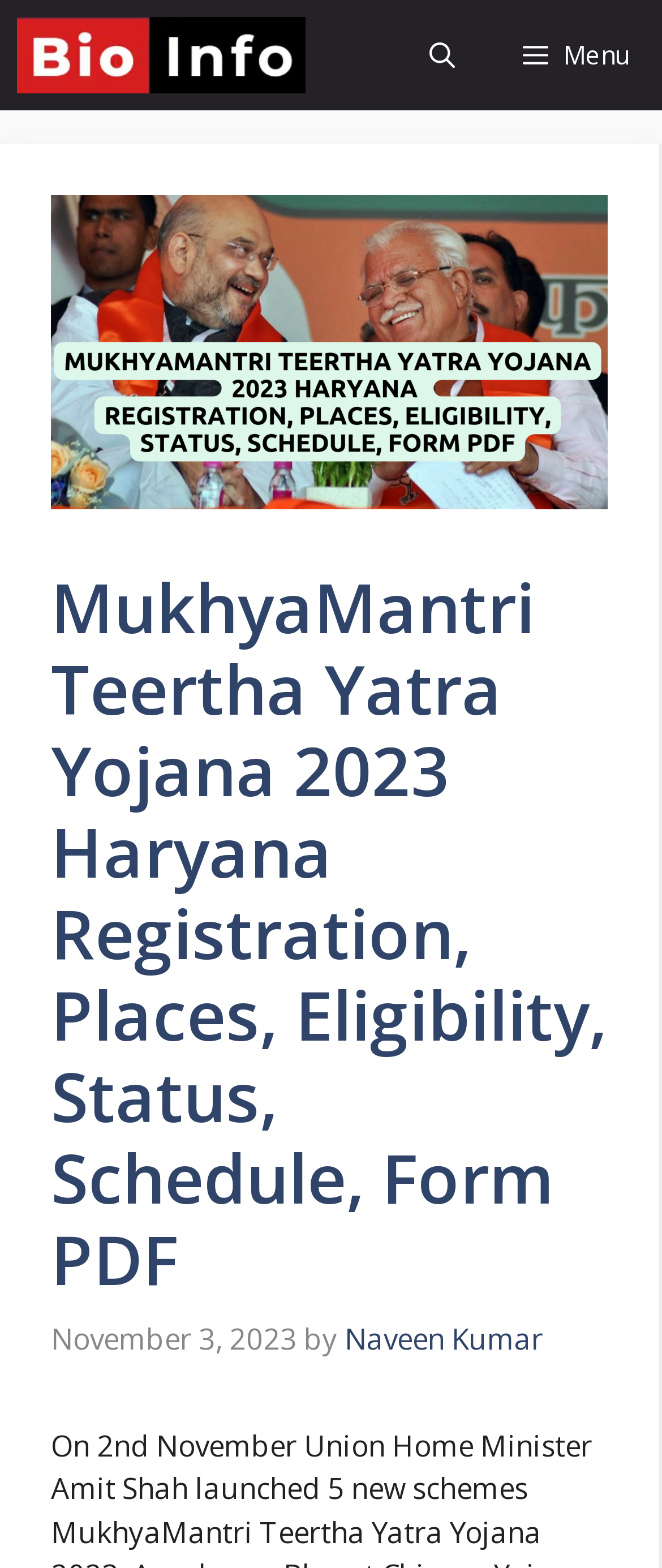What is the type of navigation menu?
Using the image provided, answer with just one word or phrase.

Primary